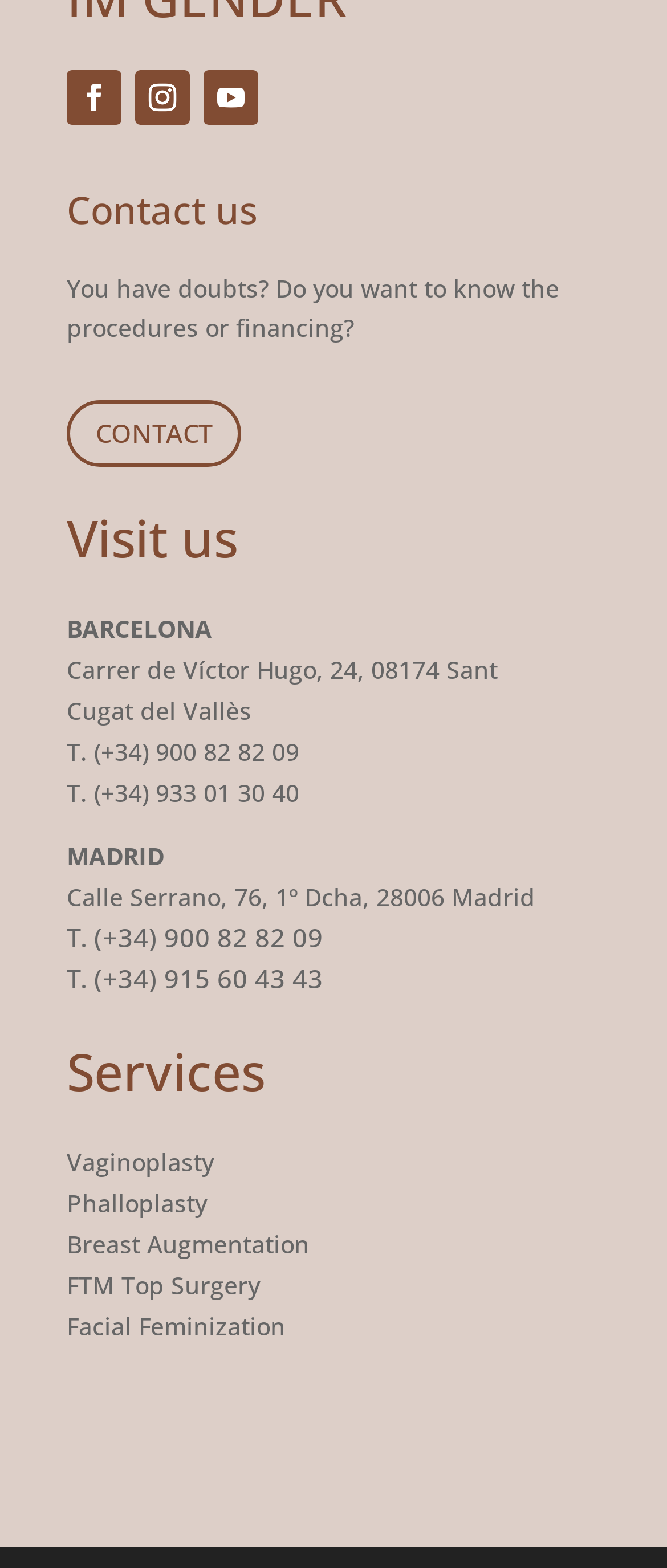Identify and provide the bounding box coordinates of the UI element described: "Follow". The coordinates should be formatted as [left, top, right, bottom], with each number being a float between 0 and 1.

[0.1, 0.044, 0.182, 0.079]